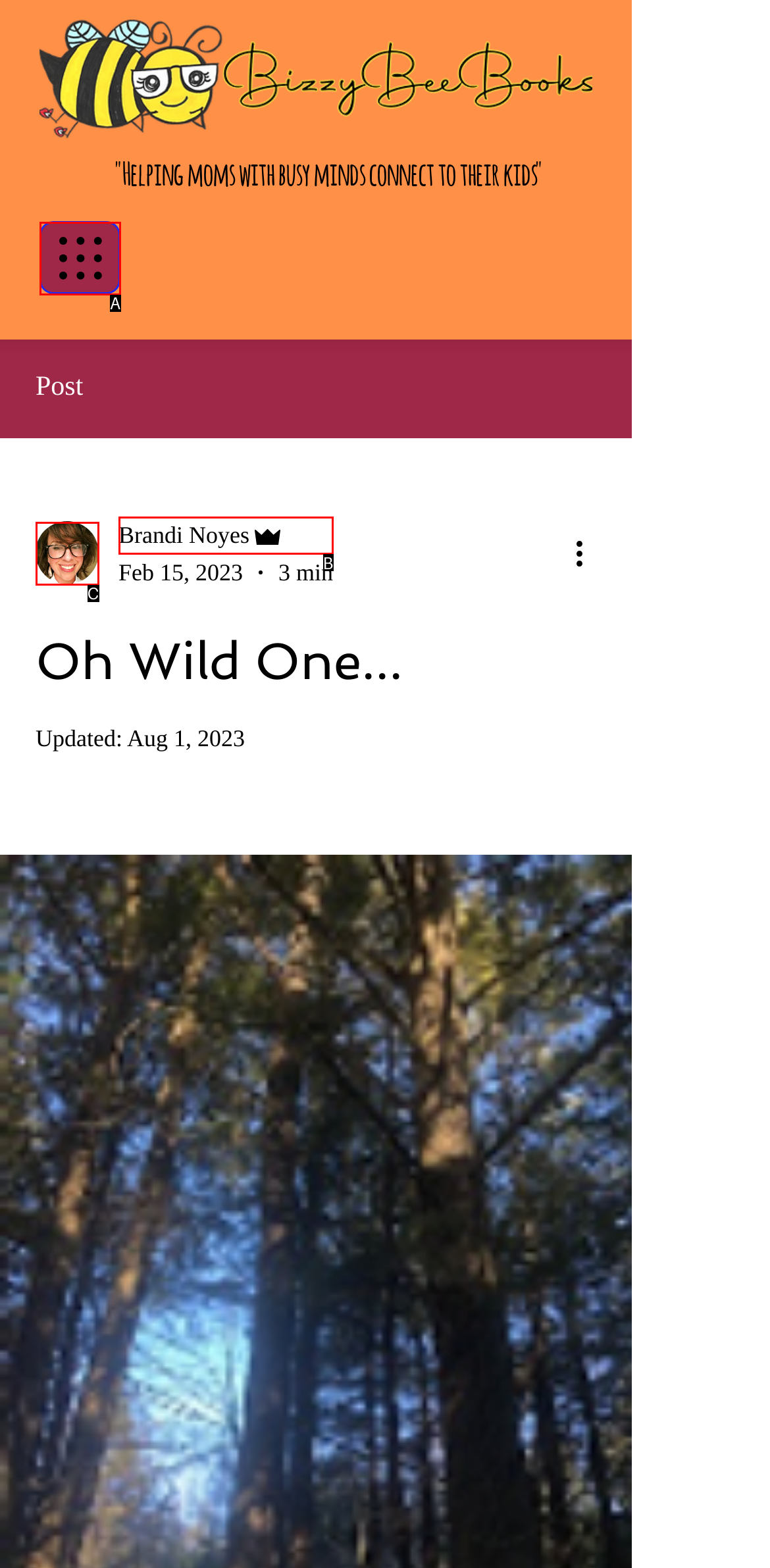Tell me which one HTML element best matches the description: parent_node: Brandi Noyes
Answer with the option's letter from the given choices directly.

C